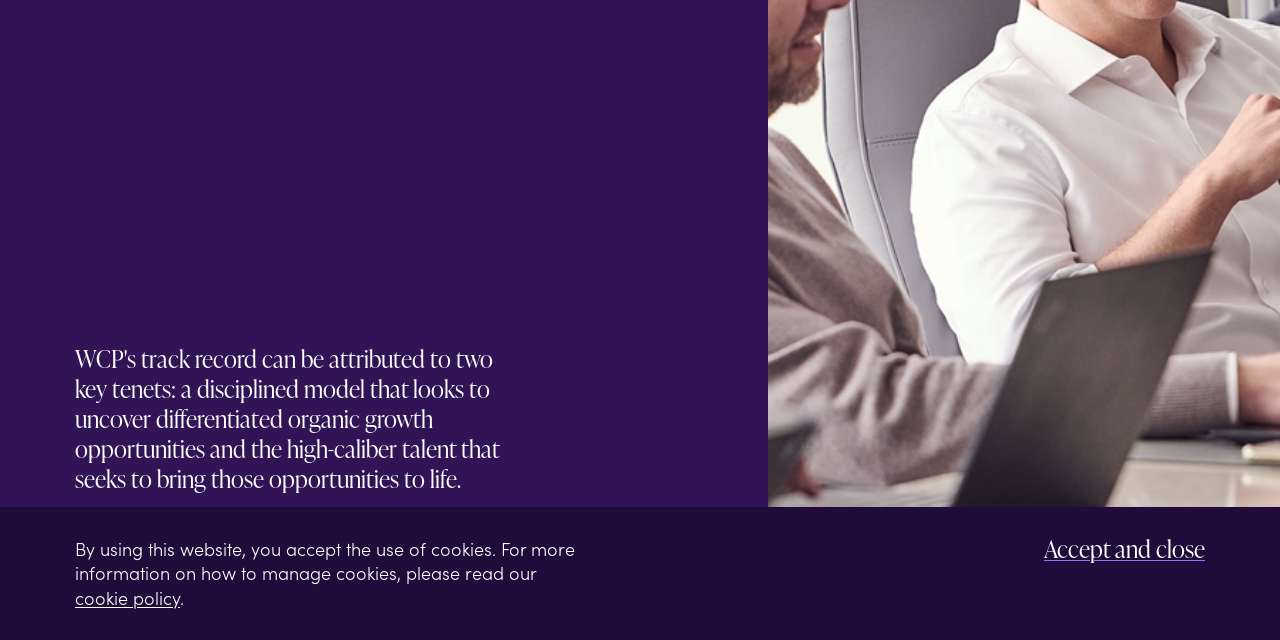Given the element description, predict the bounding box coordinates in the format (top-left x, top-left y, bottom-right x, bottom-right y), using floating point numbers between 0 and 1: cookie policy

[0.059, 0.914, 0.141, 0.953]